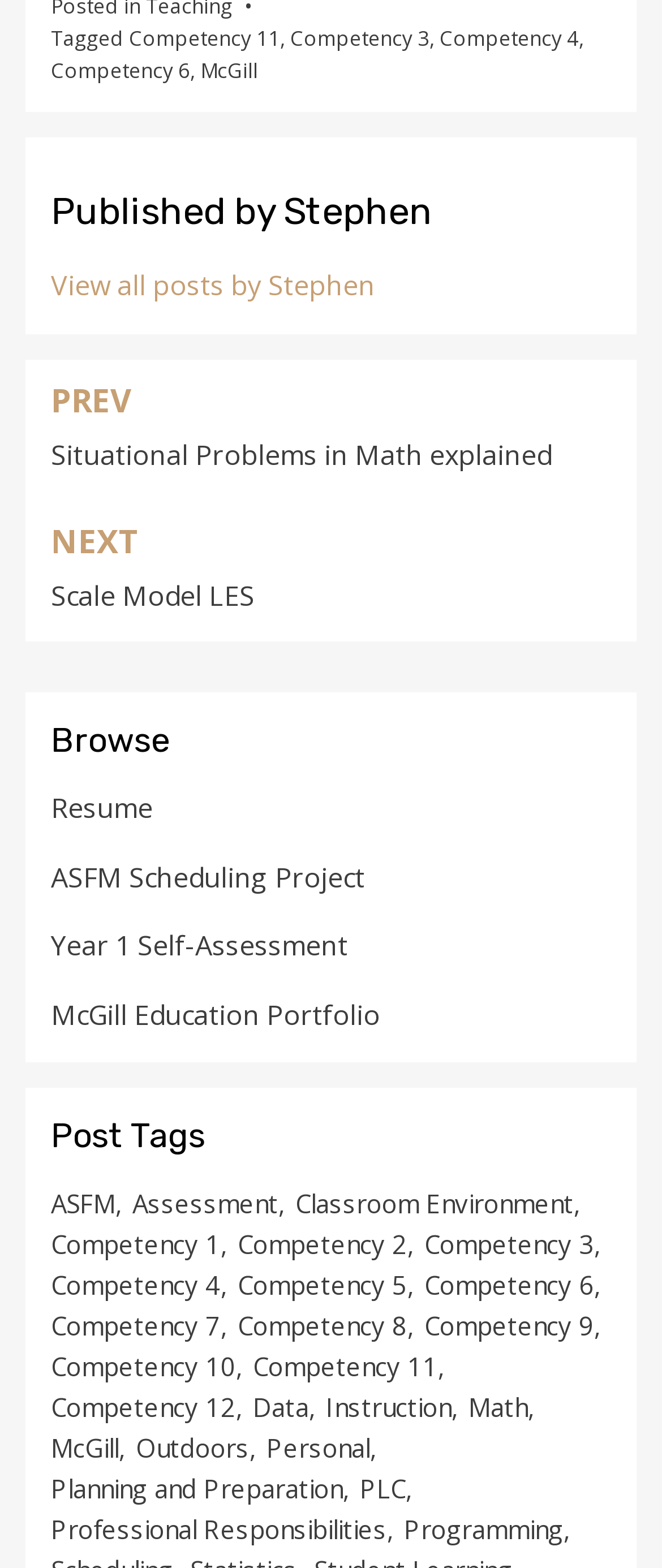Can you specify the bounding box coordinates for the region that should be clicked to fulfill this instruction: "Go to PREV Situational Problems in Math explained".

[0.077, 0.246, 0.923, 0.303]